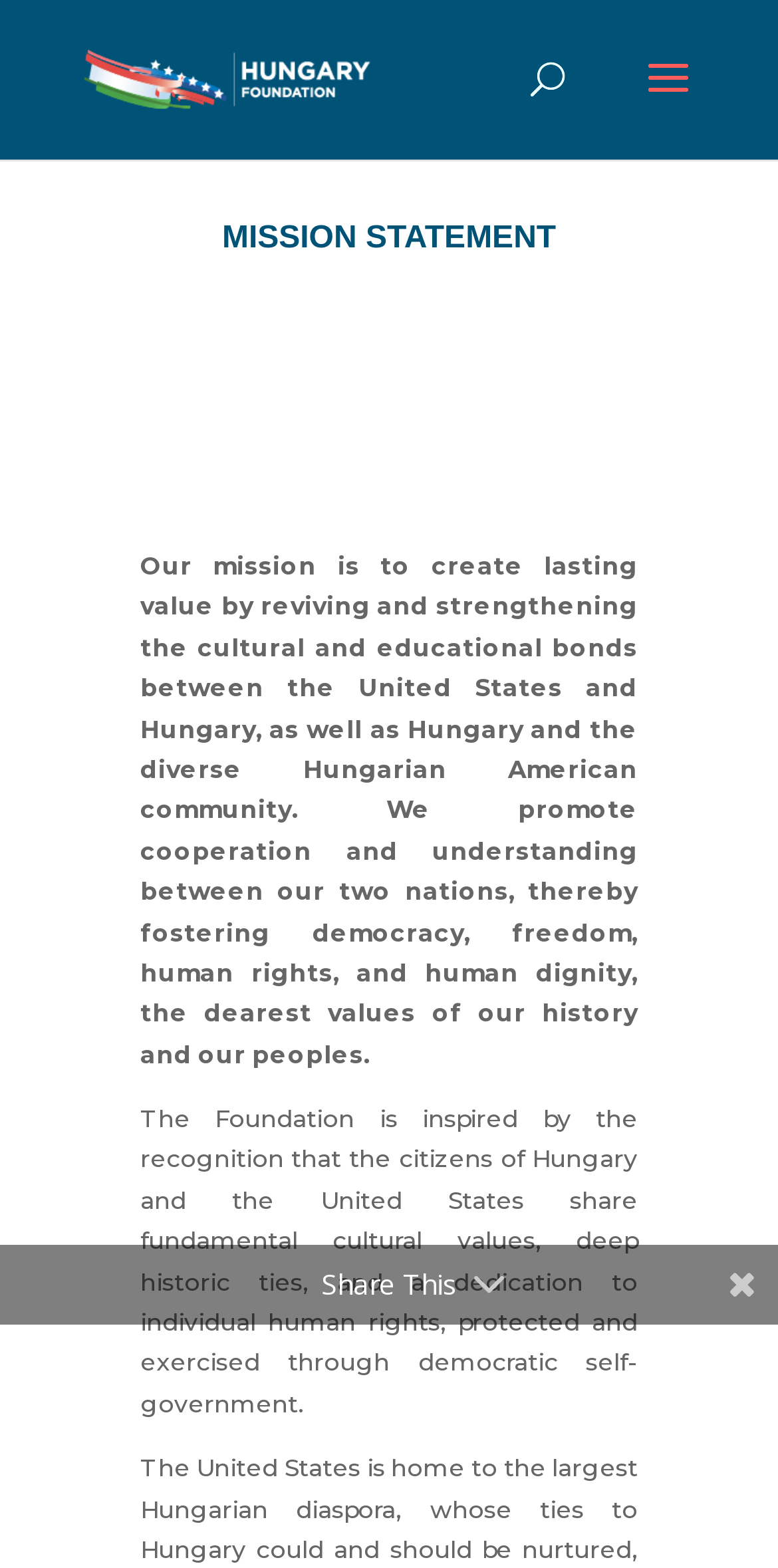Determine the bounding box for the HTML element described here: "alt="Hungary Foundation"". The coordinates should be given as [left, top, right, bottom] with each number being a float between 0 and 1.

[0.108, 0.04, 0.508, 0.059]